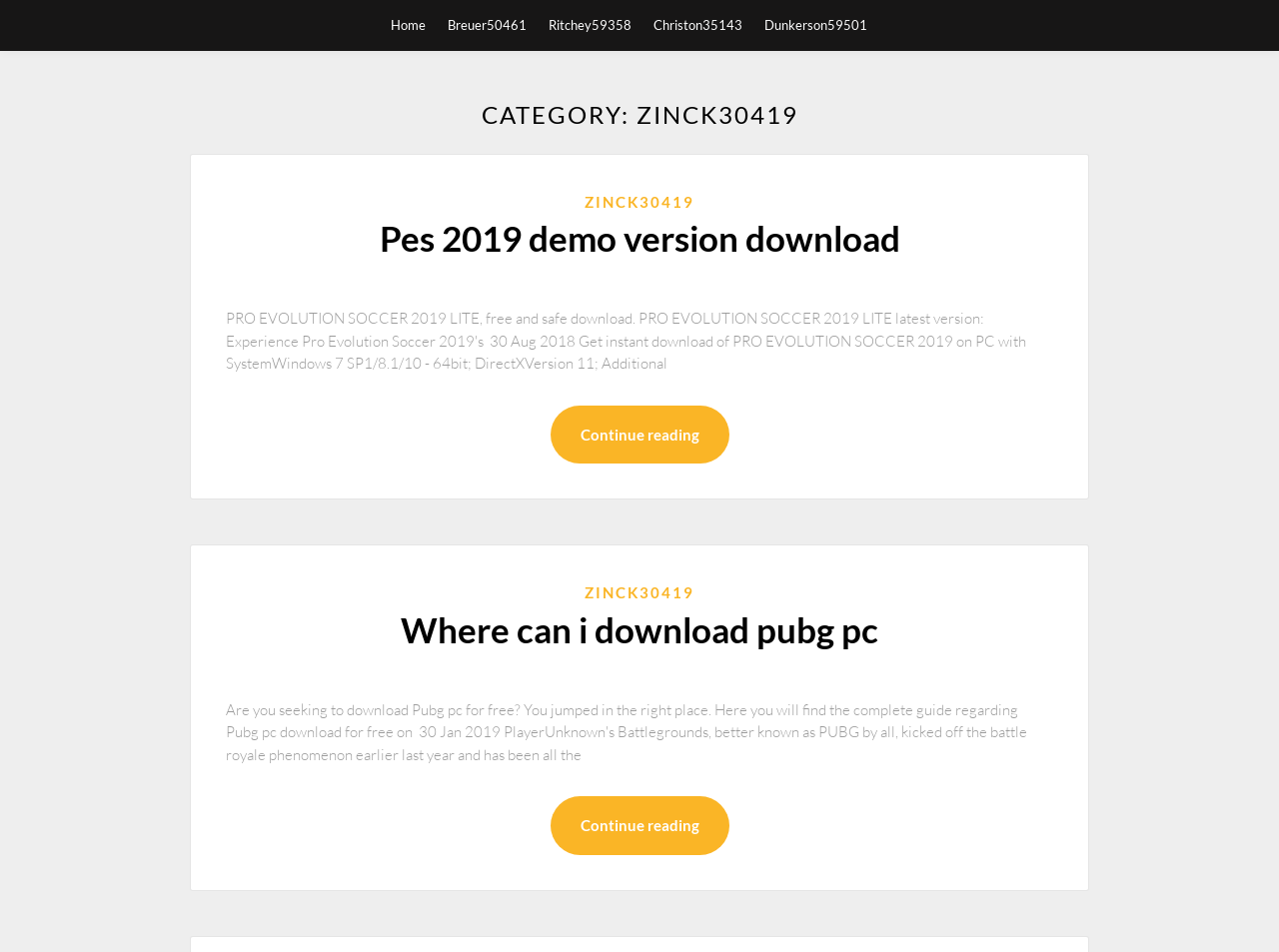Based on the element description, predict the bounding box coordinates (top-left x, top-left y, bottom-right x, bottom-right y) for the UI element in the screenshot: Continue reading

[0.43, 0.837, 0.57, 0.898]